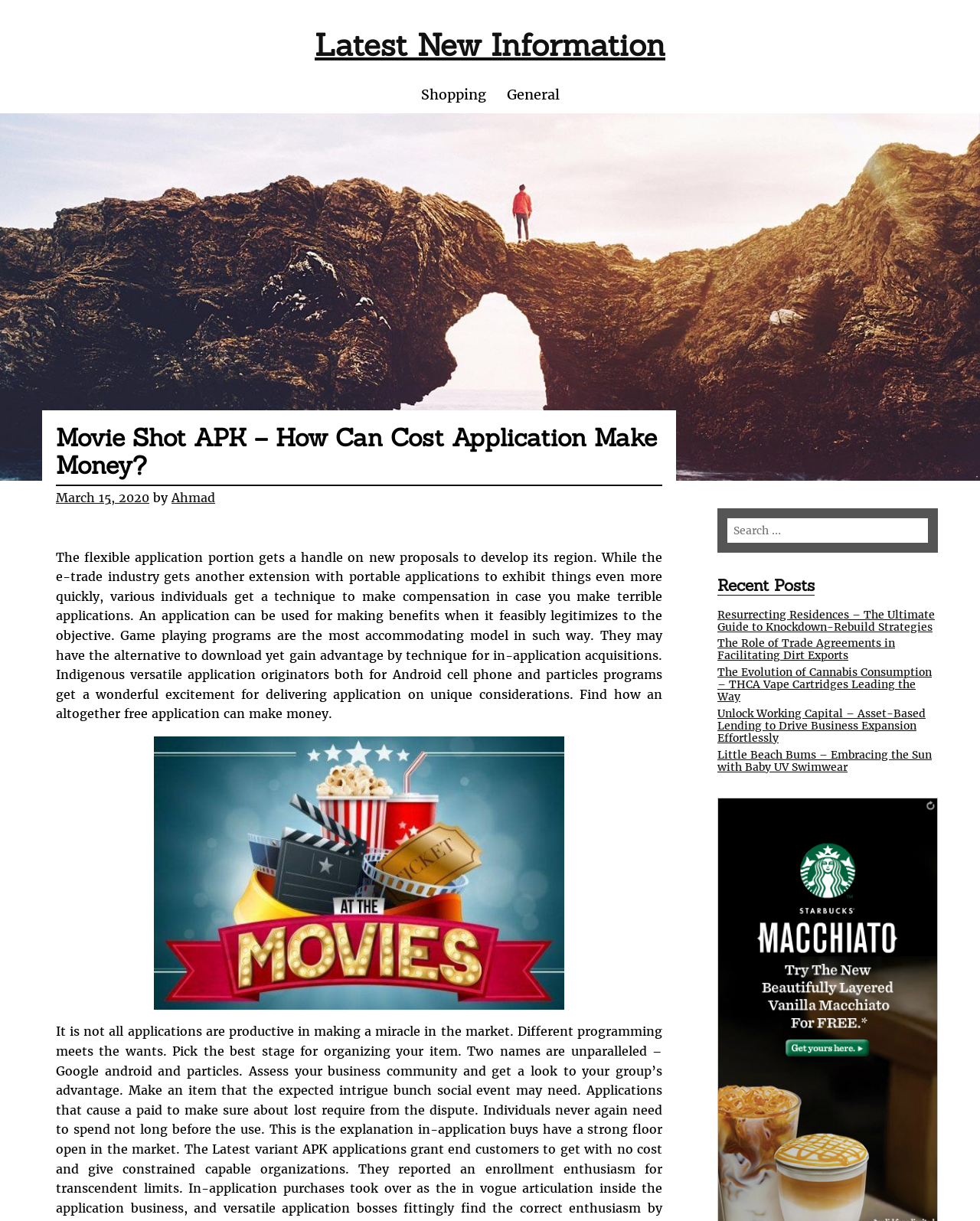Find the bounding box of the UI element described as: "Latest New Information". The bounding box coordinates should be given as four float values between 0 and 1, i.e., [left, top, right, bottom].

[0.321, 0.021, 0.679, 0.053]